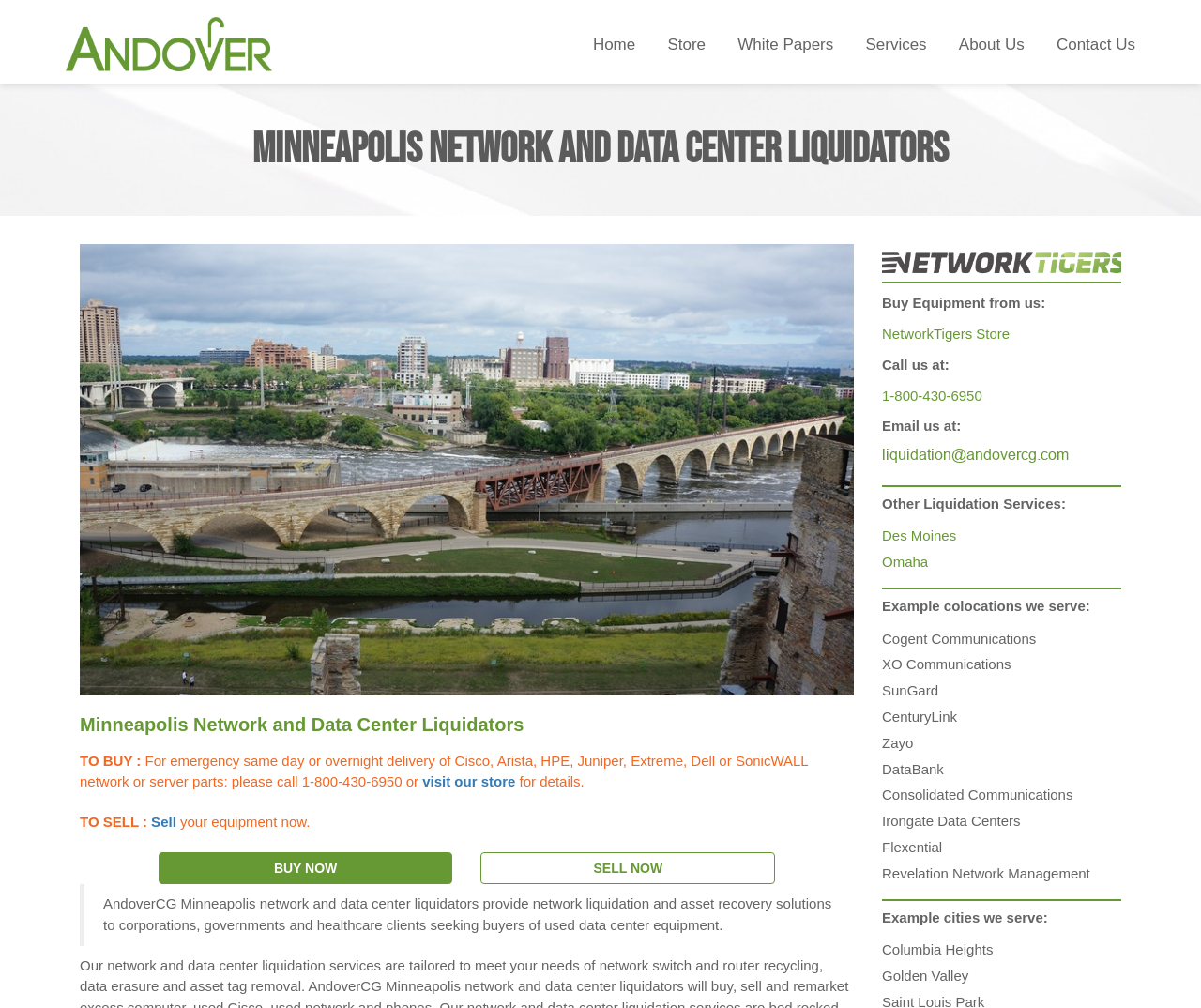What is the phone number to call for emergency delivery?
Please provide a single word or phrase based on the screenshot.

1-800-430-6950